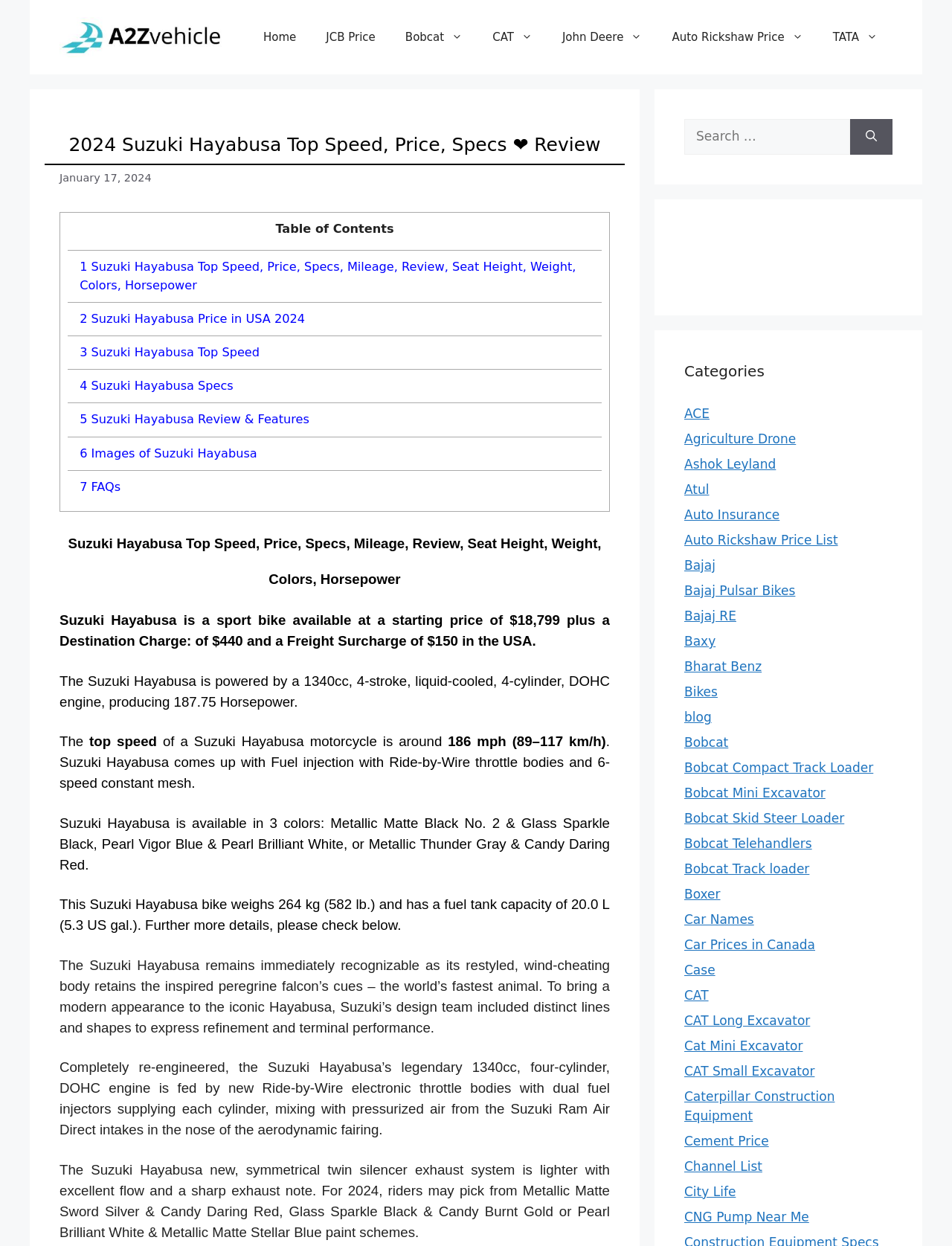Specify the bounding box coordinates for the region that must be clicked to perform the given instruction: "Click on the 'Search' button".

[0.893, 0.096, 0.938, 0.124]